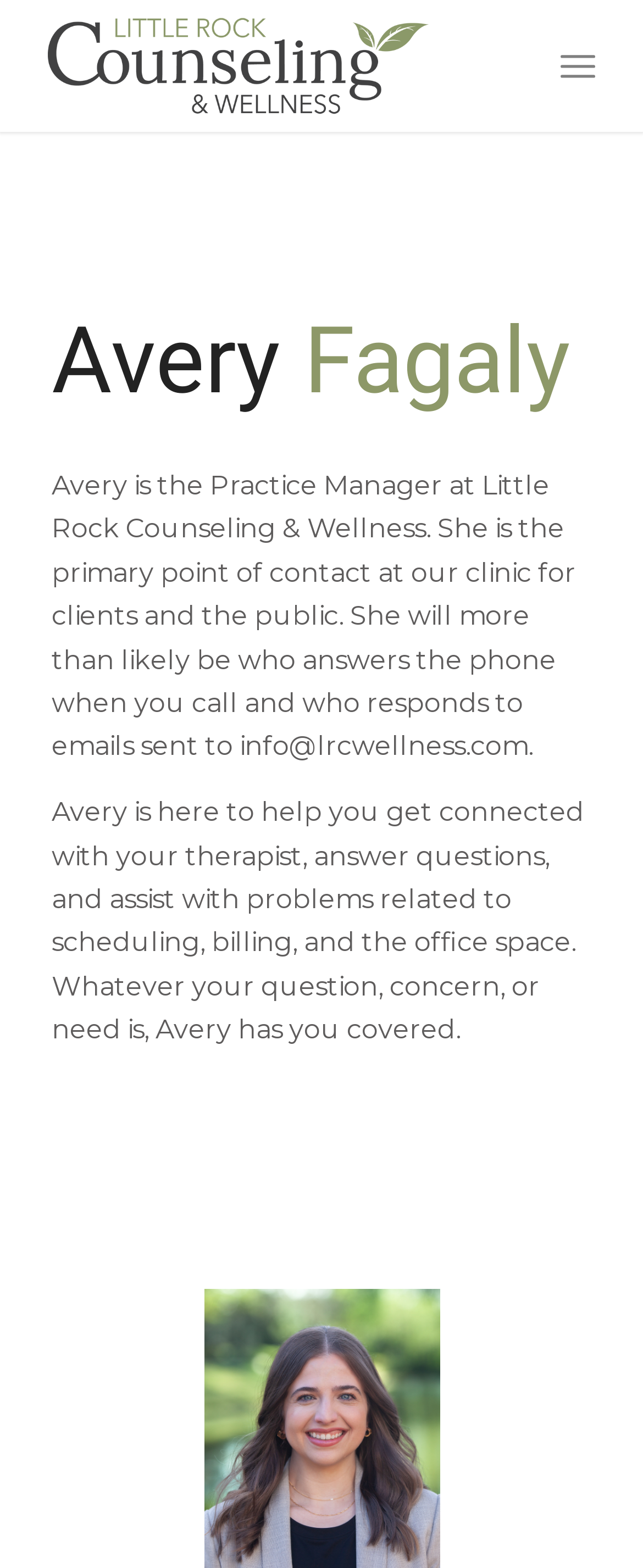Extract the bounding box of the UI element described as: "alt="Little Rock Counseling & Wellness"".

[0.075, 0.0, 0.755, 0.084]